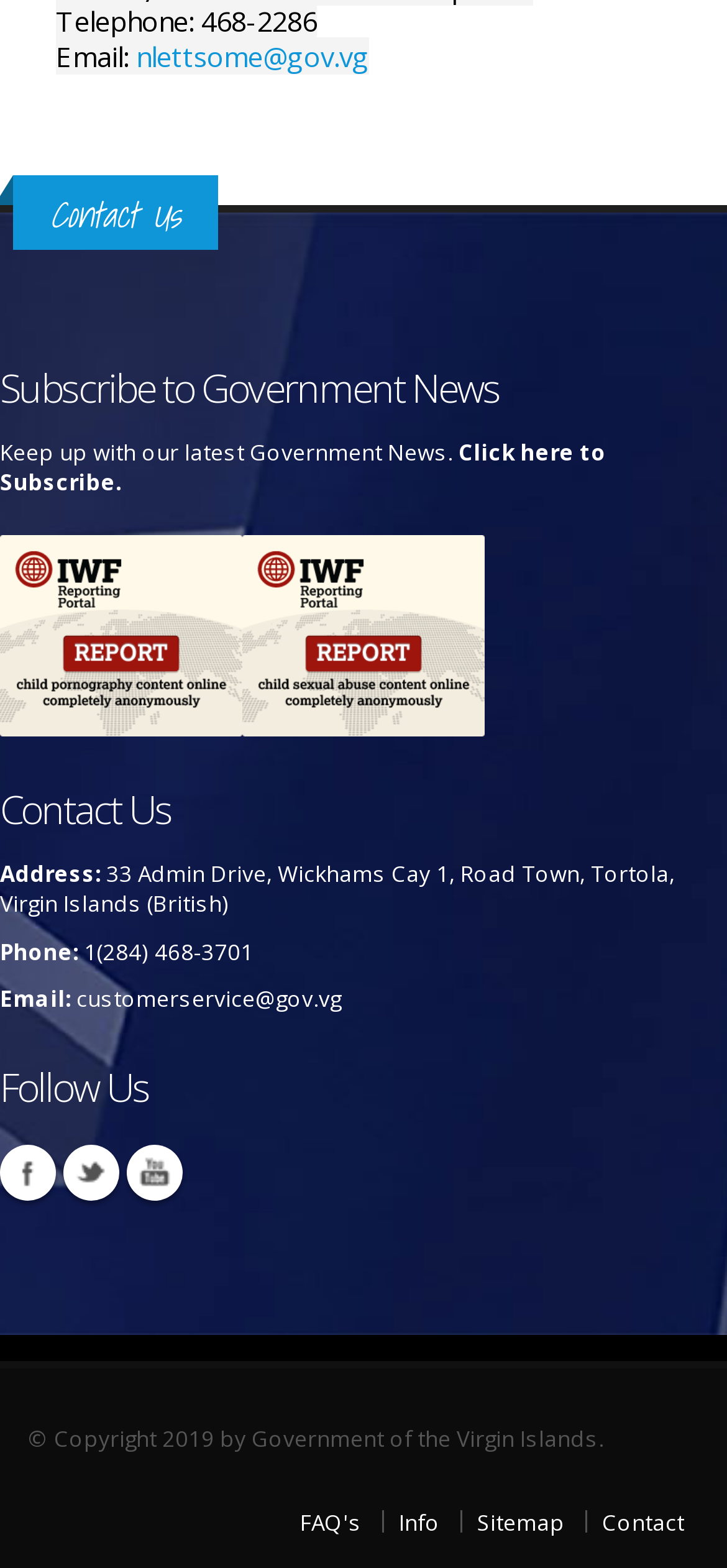Please specify the bounding box coordinates of the area that should be clicked to accomplish the following instruction: "Visit the Facebook page". The coordinates should consist of four float numbers between 0 and 1, i.e., [left, top, right, bottom].

[0.0, 0.73, 0.077, 0.766]